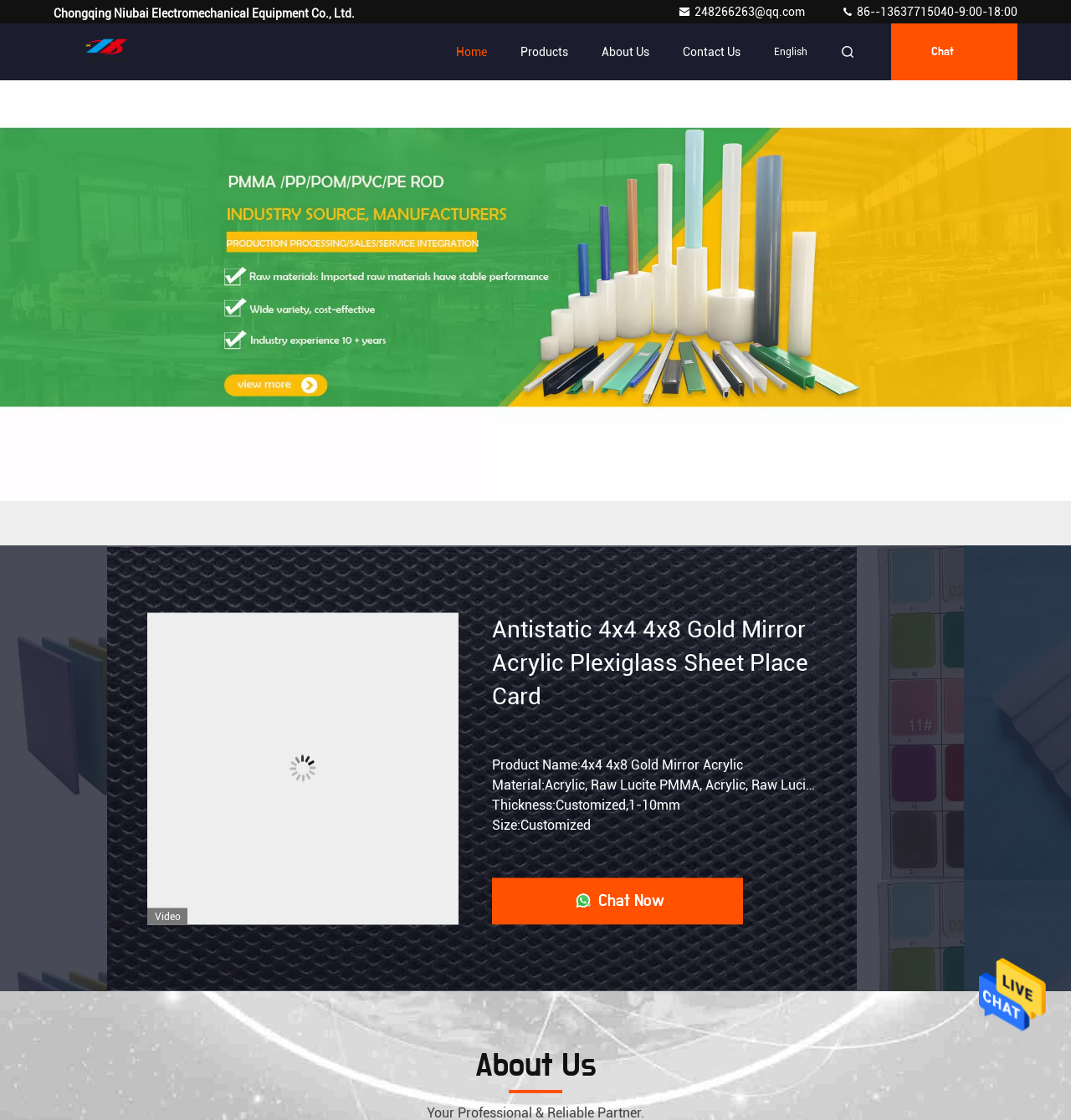Refer to the image and offer a detailed explanation in response to the question: How many products are showcased?

I counted the number of product links with images and found that there are two products showcased on the webpage, one with the text 'quality Antistatic 4x4 4x8 Gold Mirror Acrylic Plexiglass Sheet Place Card factory' and another with the text 'quality 12x18 Matte Orange Pastel Colored Acrylic Sheet Glitter Marble ODM factory'.